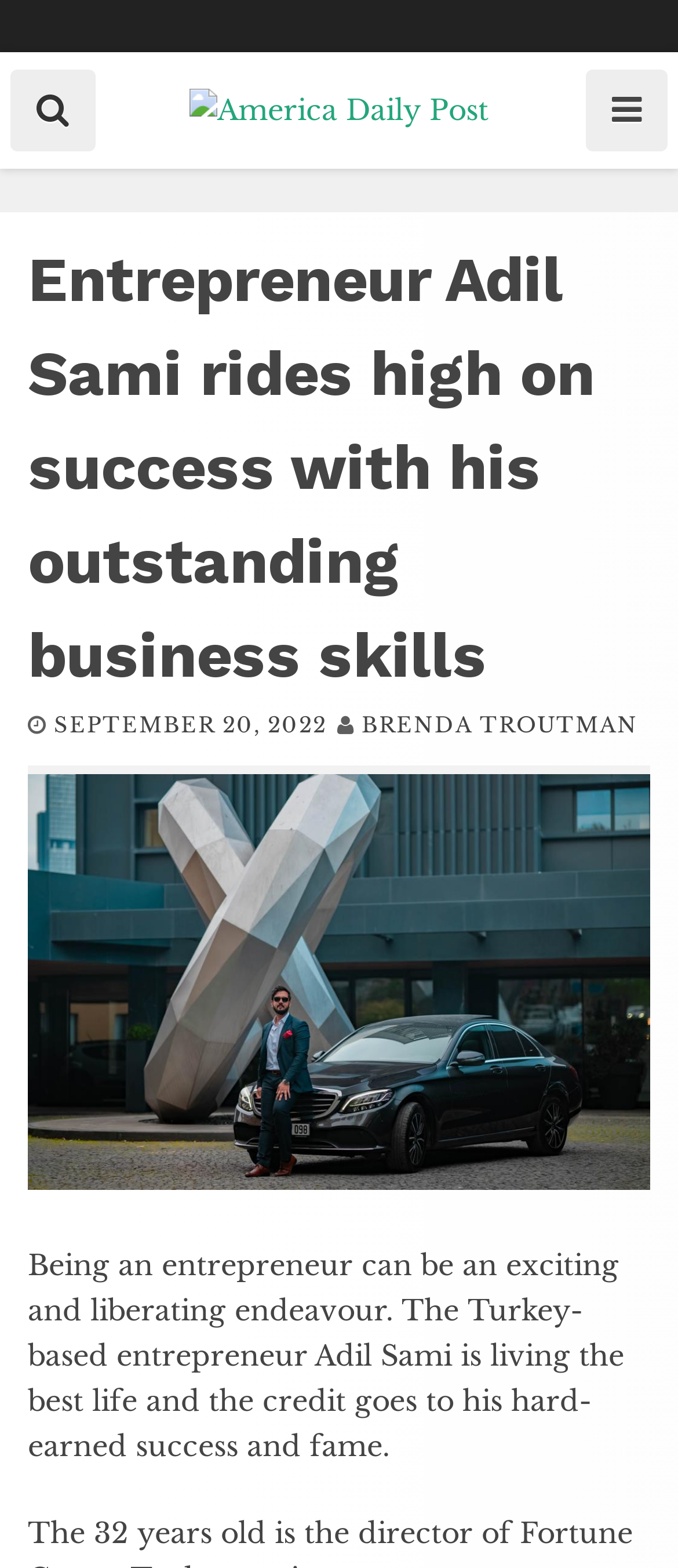Generate a detailed explanation of the webpage's features and information.

The webpage is about Entrepreneur Adil Sami's success story, with a focus on his business skills. At the top left corner, there is a button with a hamburger icon. Next to it, on the top center, is a link to "America Daily Post" accompanied by an image with the same name. On the top right corner, there is another button with a search icon.

Below these top elements, there is a header section that spans almost the entire width of the page. Within this section, there is a heading that reads "Entrepreneur Adil Sami rides high on success with his outstanding business skills". Below the heading, there are two links: one on the left with the date "SEPTEMBER 20, 2022", and another on the right with the author's name "BRENDA TROUTMAN".

Further down, there is a block of text that summarizes Adil Sami's entrepreneurial journey, stating that being an entrepreneur can be exciting and liberating, and that Adil Sami is living his best life due to his hard-earned success and fame. This text is positioned near the bottom of the page, taking up about a quarter of the page's height.